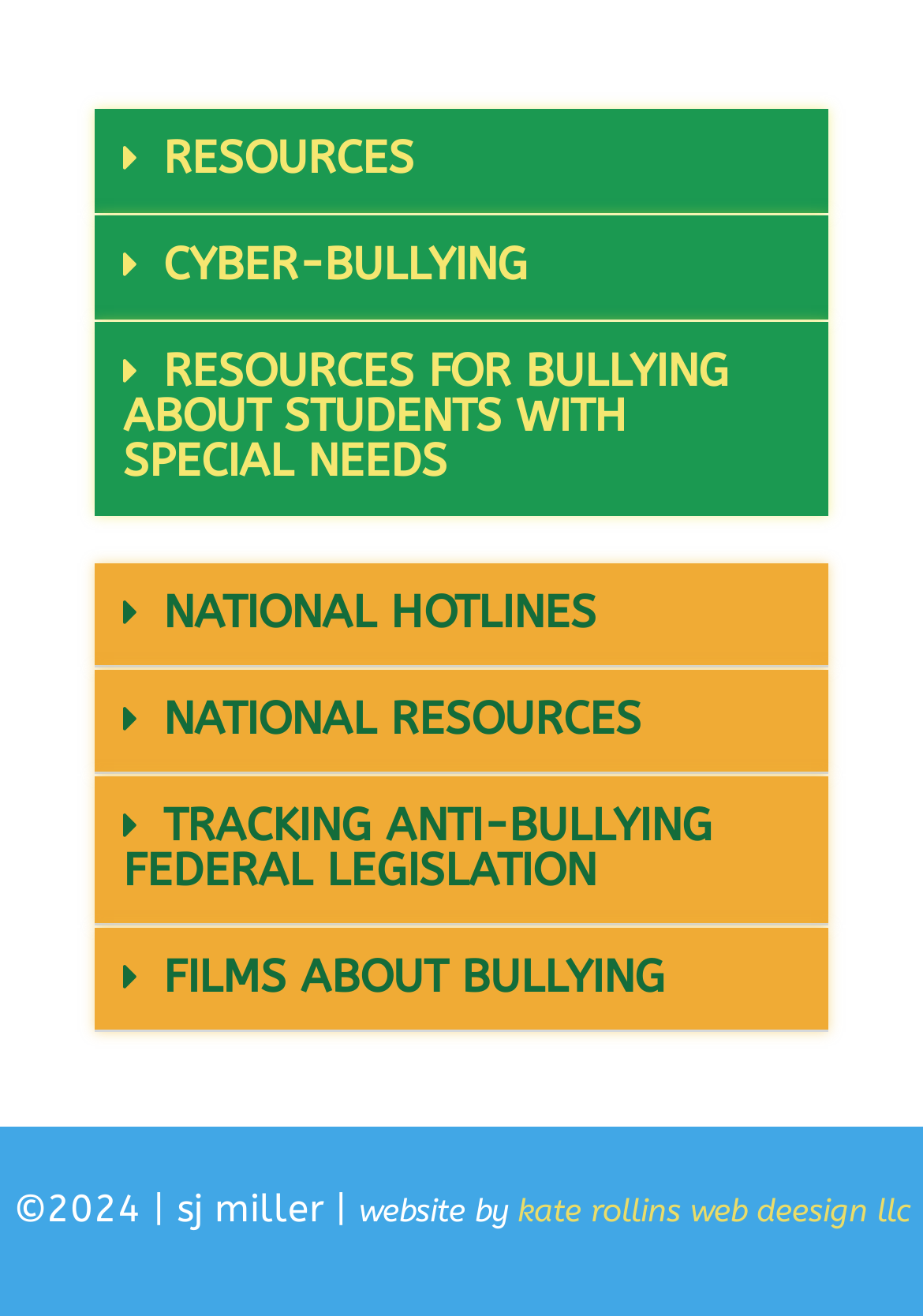Identify the bounding box coordinates of the part that should be clicked to carry out this instruction: "Explore CYBER-BULLYING resources".

[0.103, 0.164, 0.897, 0.243]